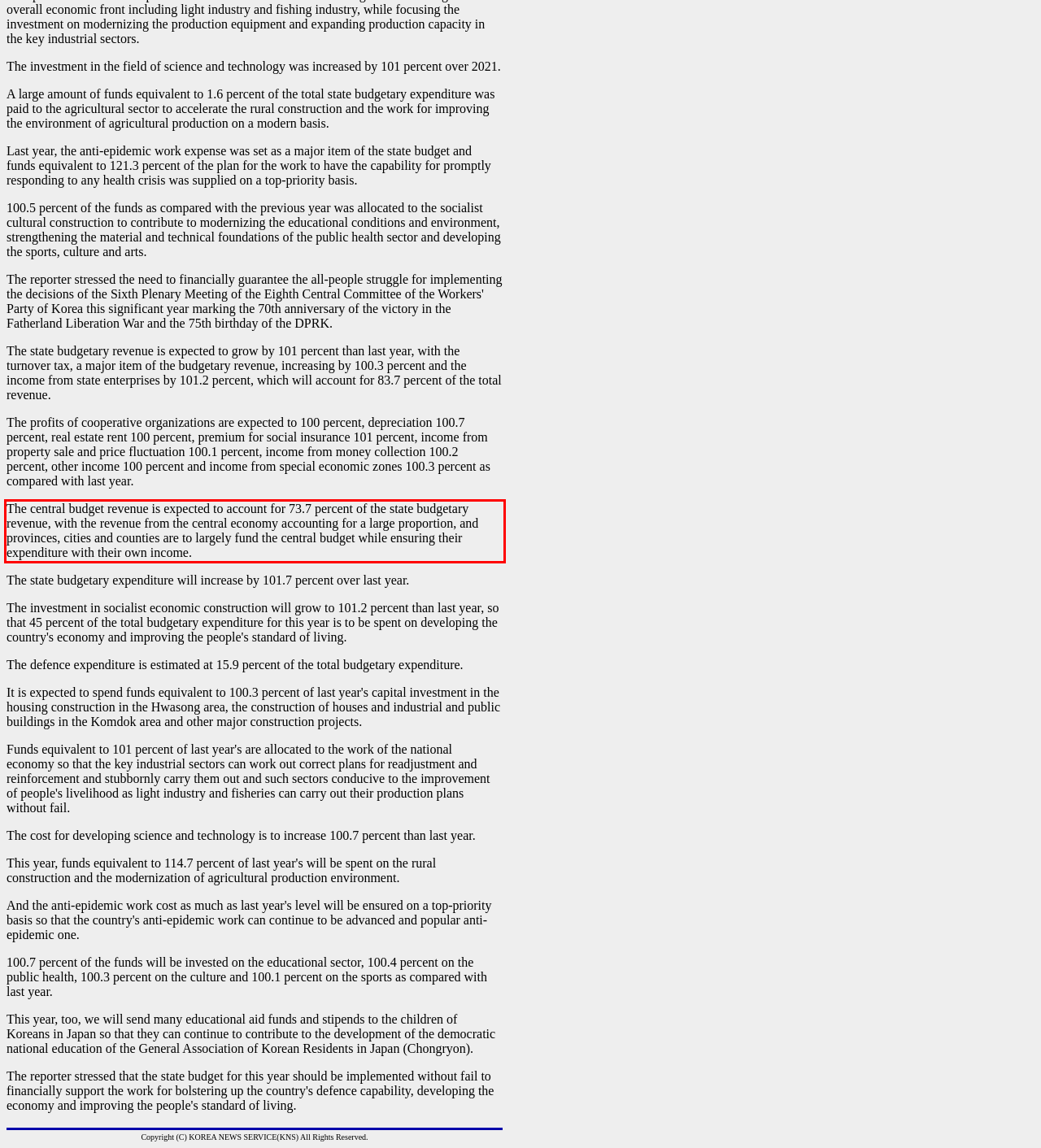Identify the text inside the red bounding box on the provided webpage screenshot by performing OCR.

The central budget revenue is expected to account for 73.7 percent of the state budgetary revenue, with the revenue from the central economy accounting for a large proportion, and provinces, cities and counties are to largely fund the central budget while ensuring their expenditure with their own income.